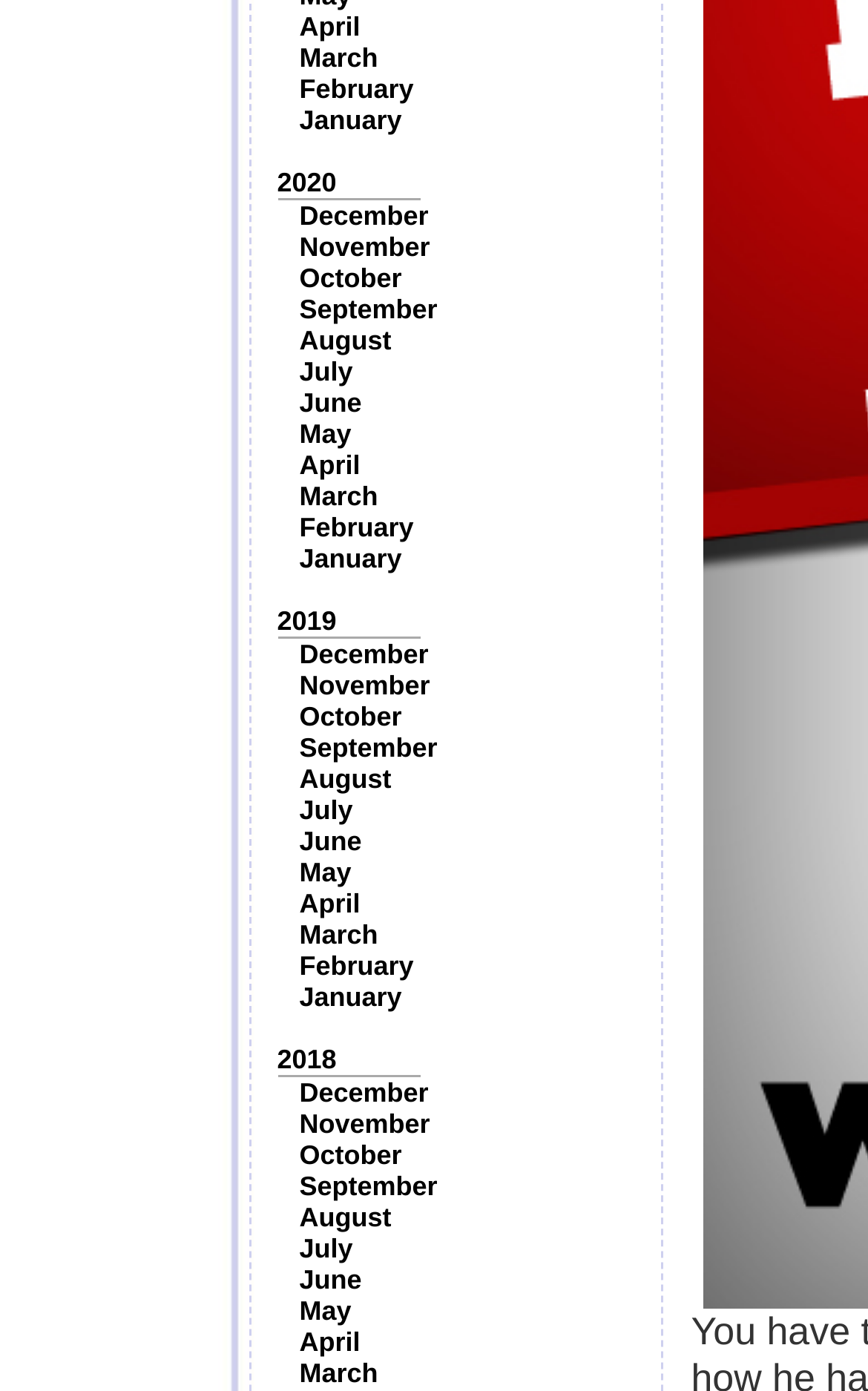Utilize the details in the image to give a detailed response to the question: What is the month below 'June' in 2020?

I located the link 'June' in 2020, which has a bounding box coordinate of [0.345, 0.278, 0.417, 0.301]. Below this link, I found another link with a month name, which is 'July'.